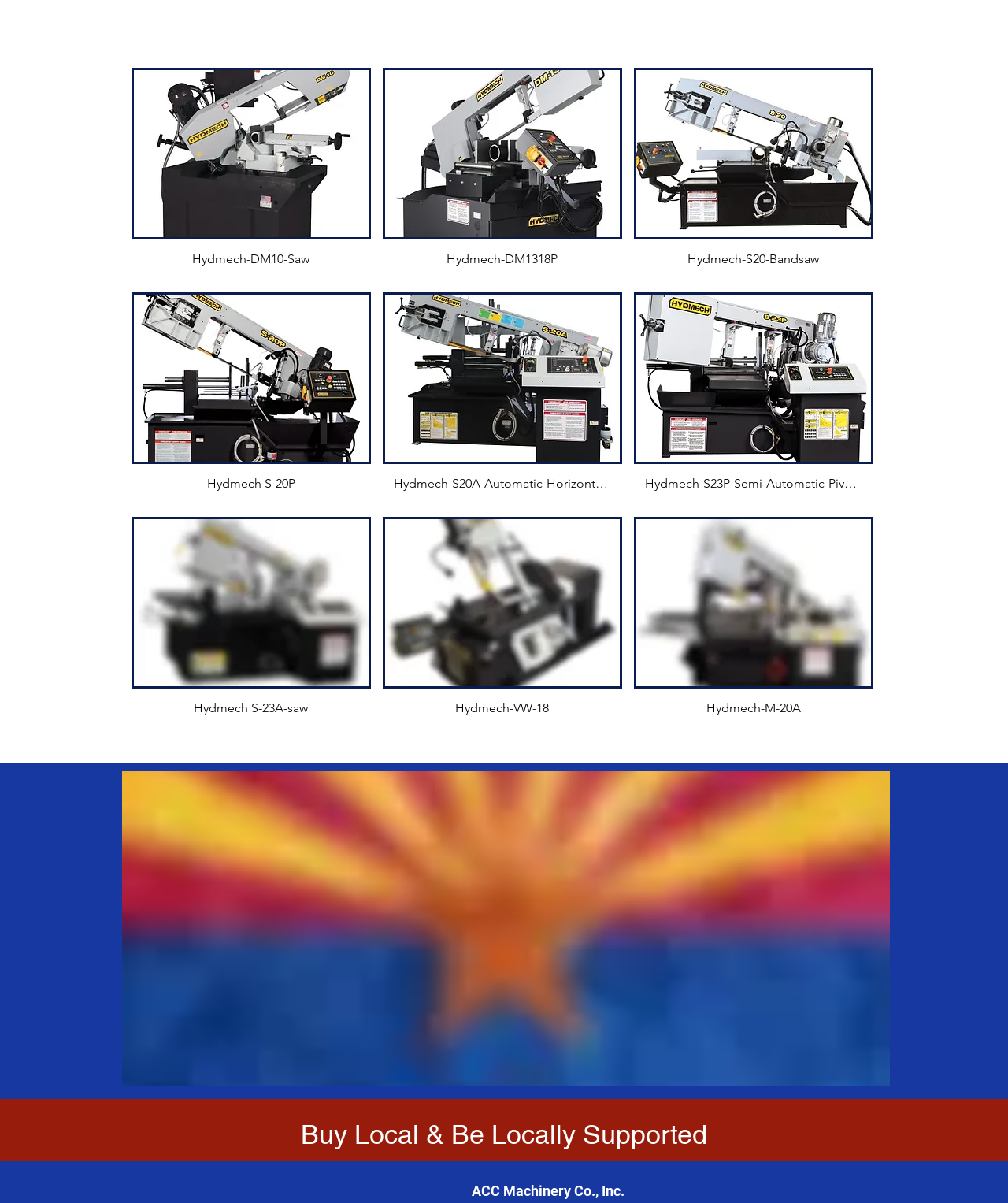Using details from the image, please answer the following question comprehensively:
How many saw models are displayed on this webpage?

I counted the number of links and images related to saw models on the webpage. There are 9 distinct saw models displayed, each with its own image and description.